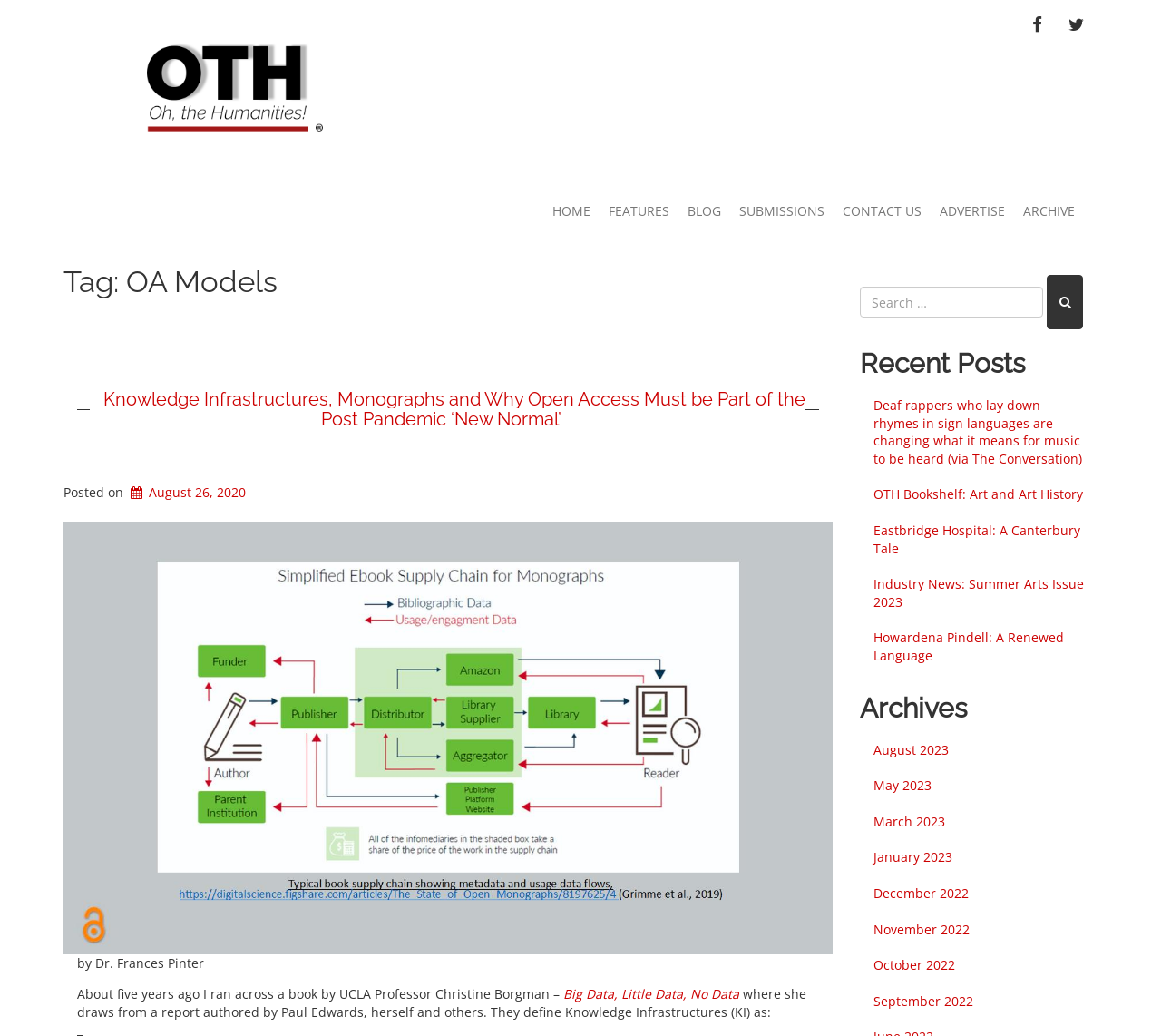What is the title of the blog post?
Please give a detailed and elaborate answer to the question.

I found the title of the blog post by looking at the heading element with the text 'Knowledge Infrastructures, Monographs and Why Open Access Must be Part of the Post Pandemic ‘New Normal’’ which is a child element of the HeaderAsNonLandmark element.